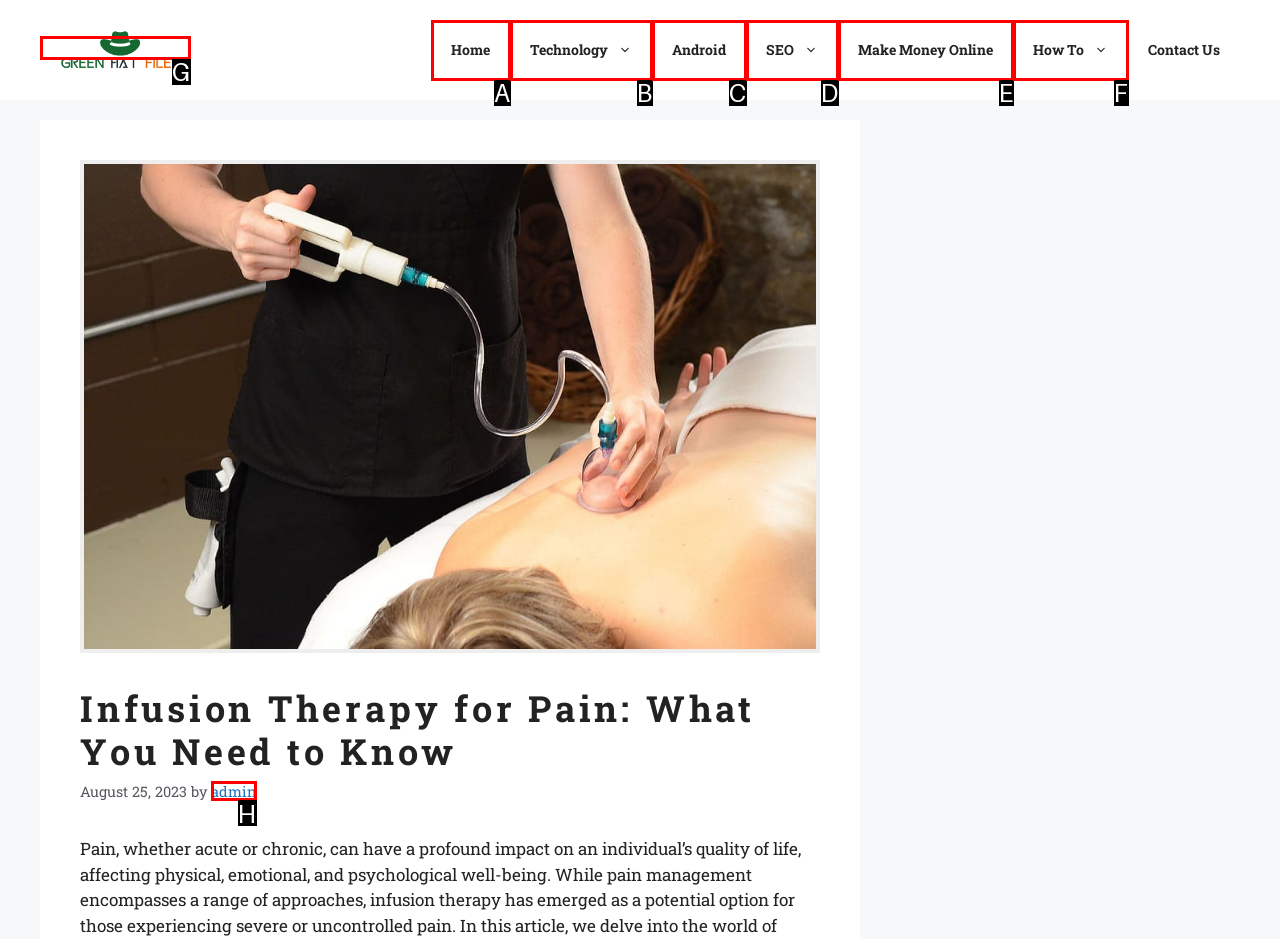Identify the correct UI element to click on to achieve the task: view admin profile. Provide the letter of the appropriate element directly from the available choices.

H